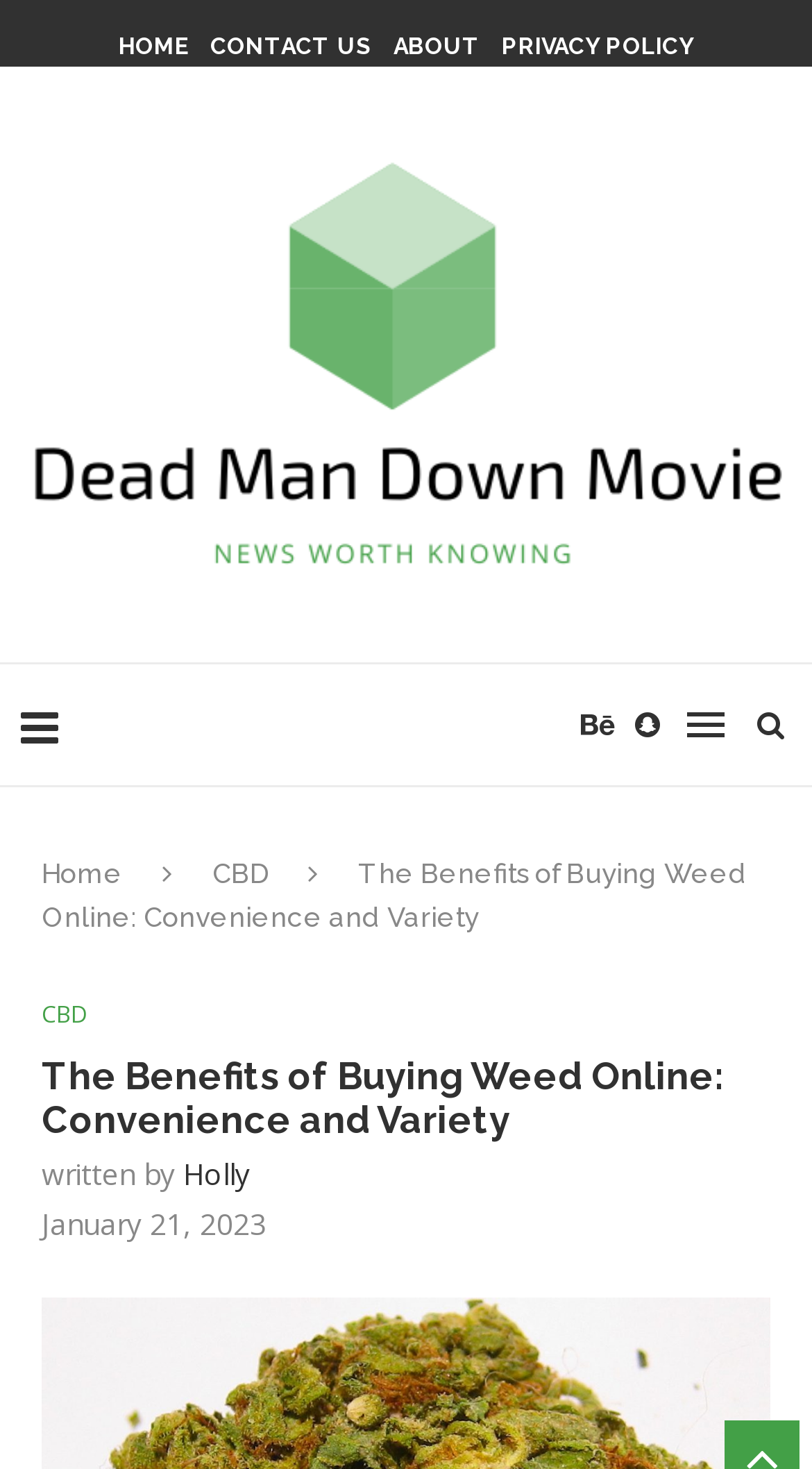Based on what you see in the screenshot, provide a thorough answer to this question: How many navigation links are at the top?

I counted the number of links at the top of the webpage, which are 'HOME', 'CONTACT US', 'ABOUT', and 'PRIVACY POLICY', so there are 4 navigation links.